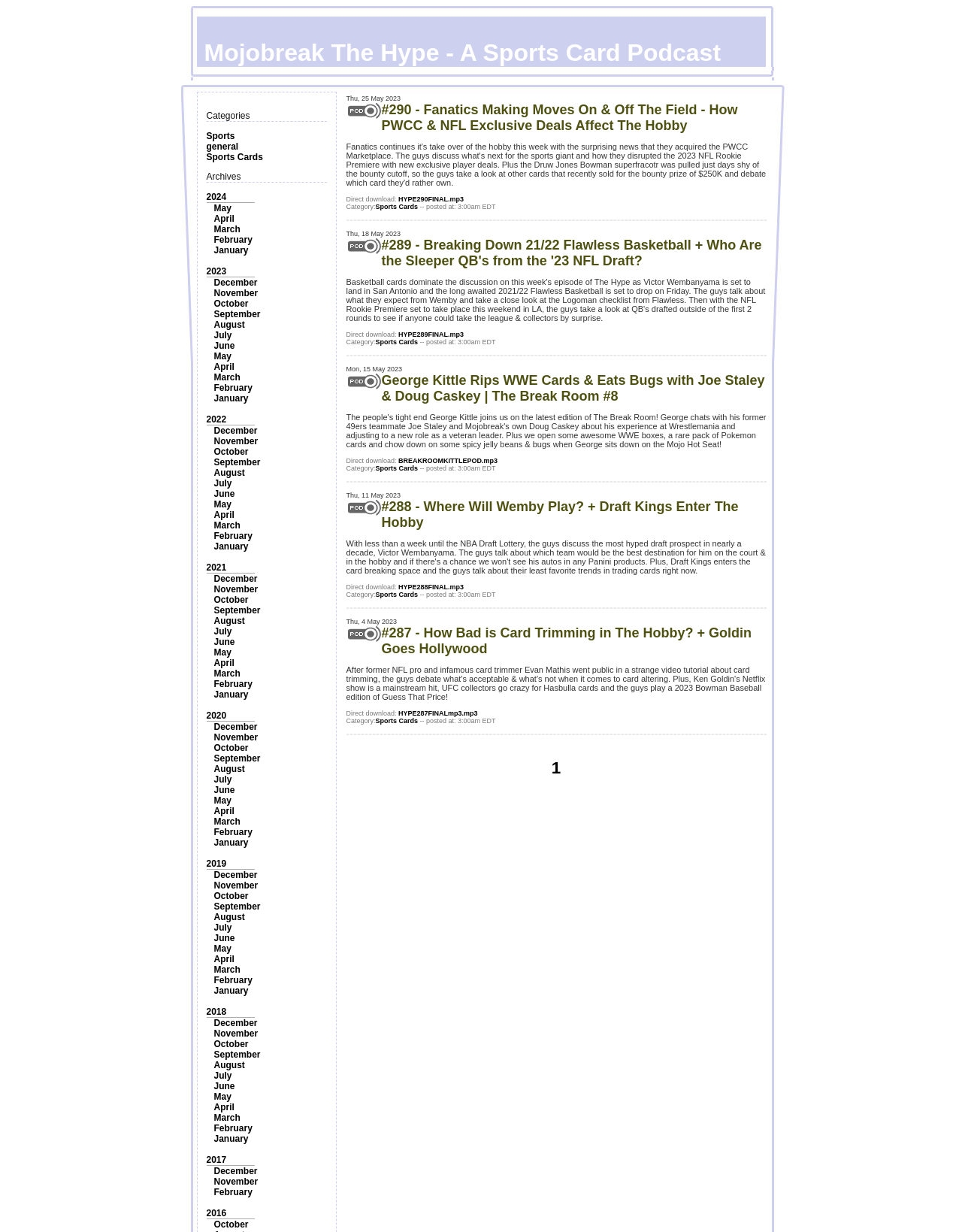Find the bounding box of the UI element described as: "December". The bounding box coordinates should be given as four float values between 0 and 1, i.e., [left, top, right, bottom].

[0.222, 0.826, 0.268, 0.835]